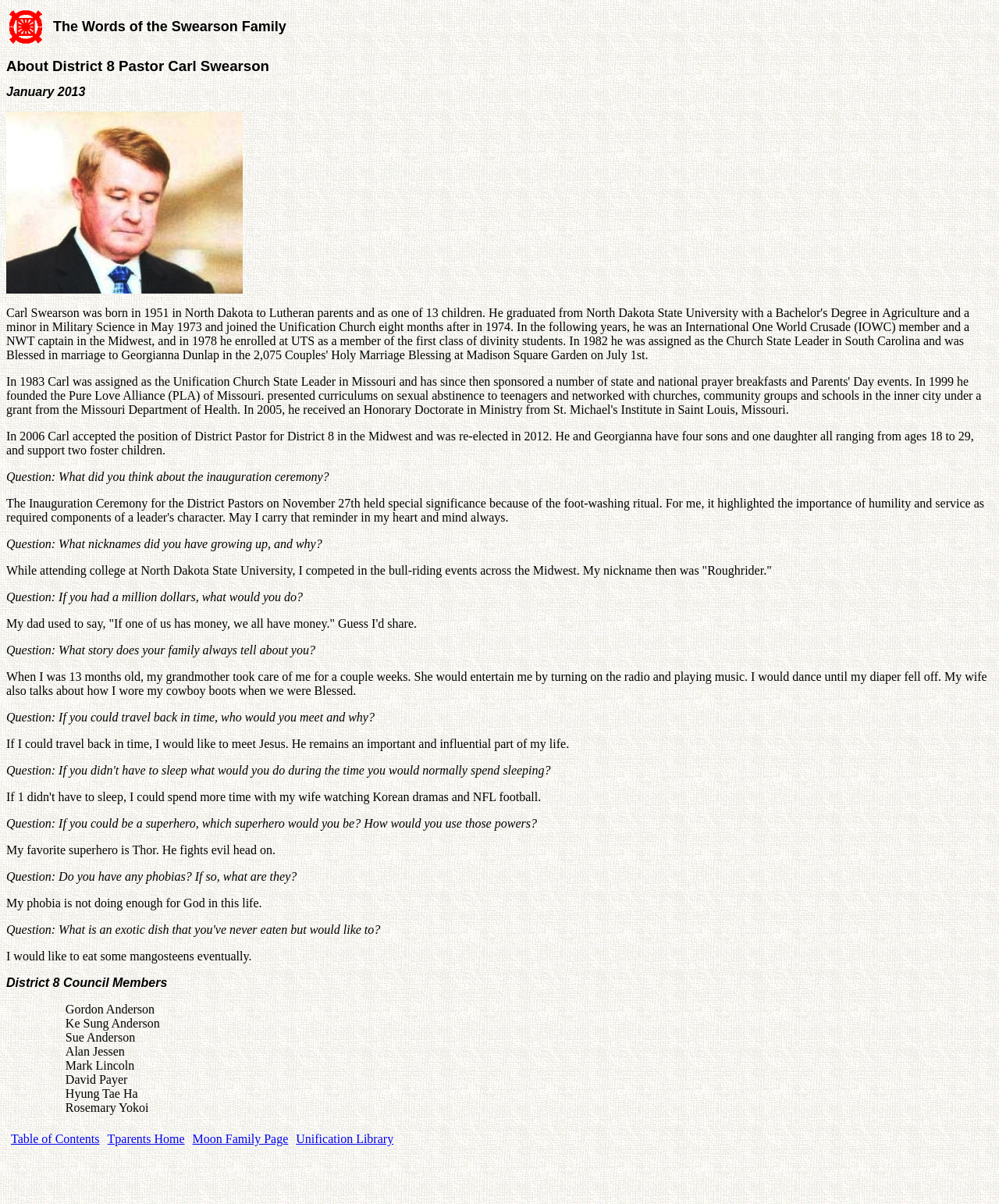What is the favorite superhero of Carl Swearson?
Please use the image to provide a one-word or short phrase answer.

Thor